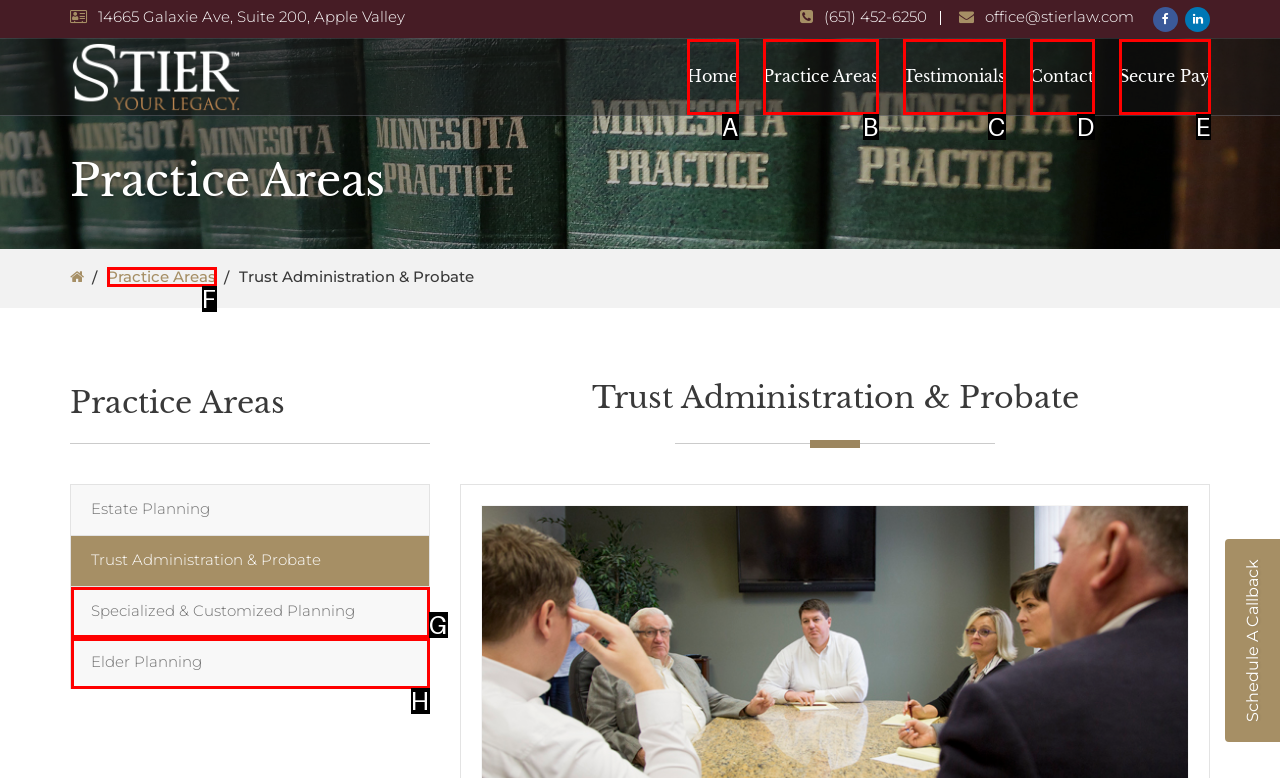Determine the UI element that matches the description: Contact
Answer with the letter from the given choices.

D